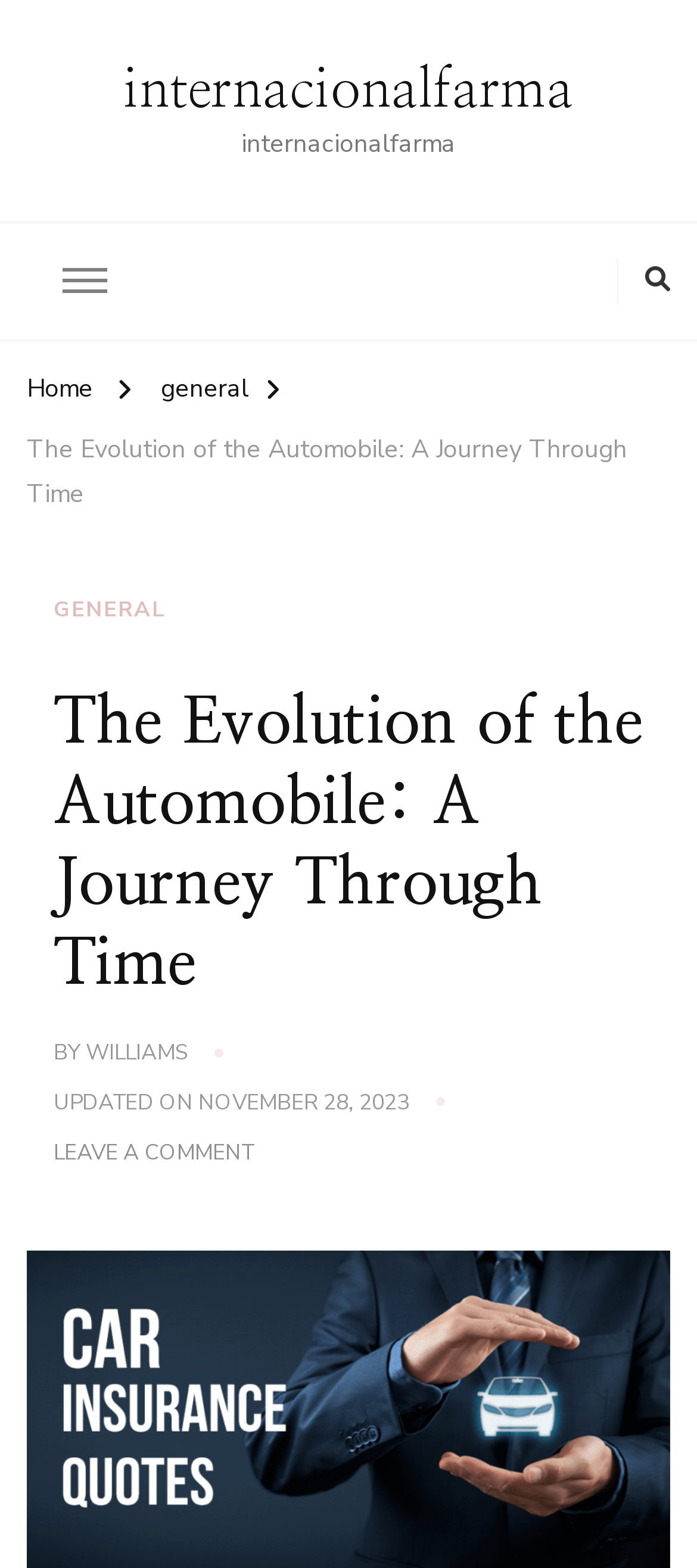Can you specify the bounding box coordinates for the region that should be clicked to fulfill this instruction: "leave a comment on the article".

[0.077, 0.726, 0.364, 0.746]